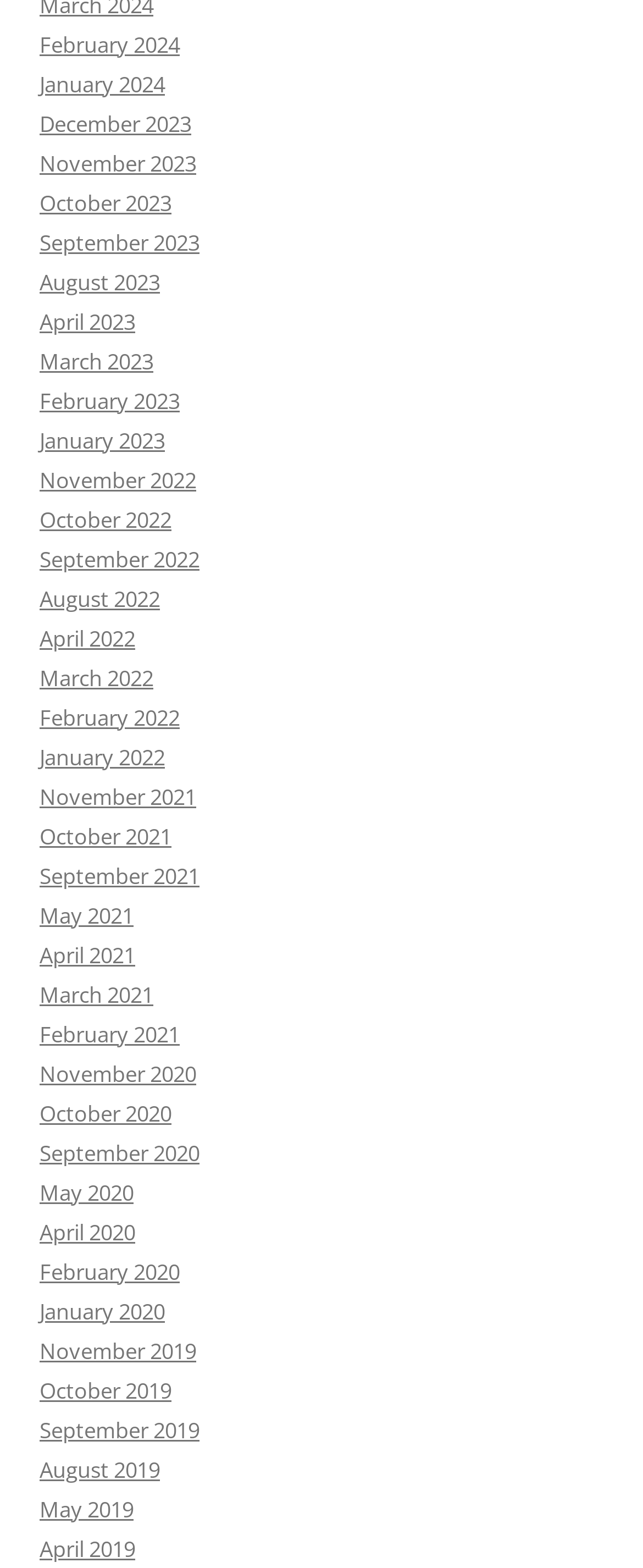Based on the element description March 2021, identify the bounding box coordinates for the UI element. The coordinates should be in the format (top-left x, top-left y, bottom-right x, bottom-right y) and within the 0 to 1 range.

[0.062, 0.624, 0.238, 0.643]